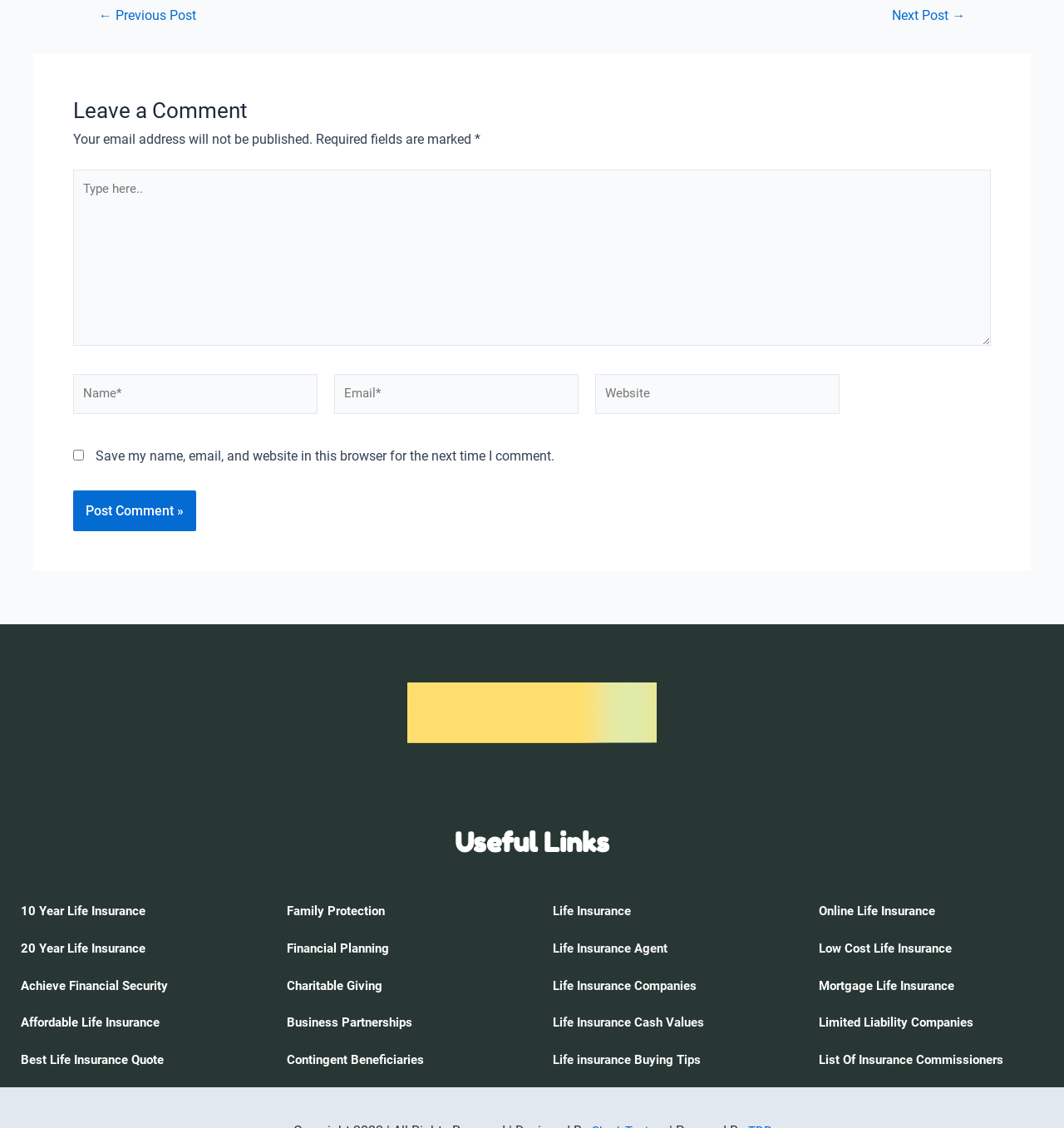Respond with a single word or phrase for the following question: 
What is the purpose of the comment section?

To leave a comment